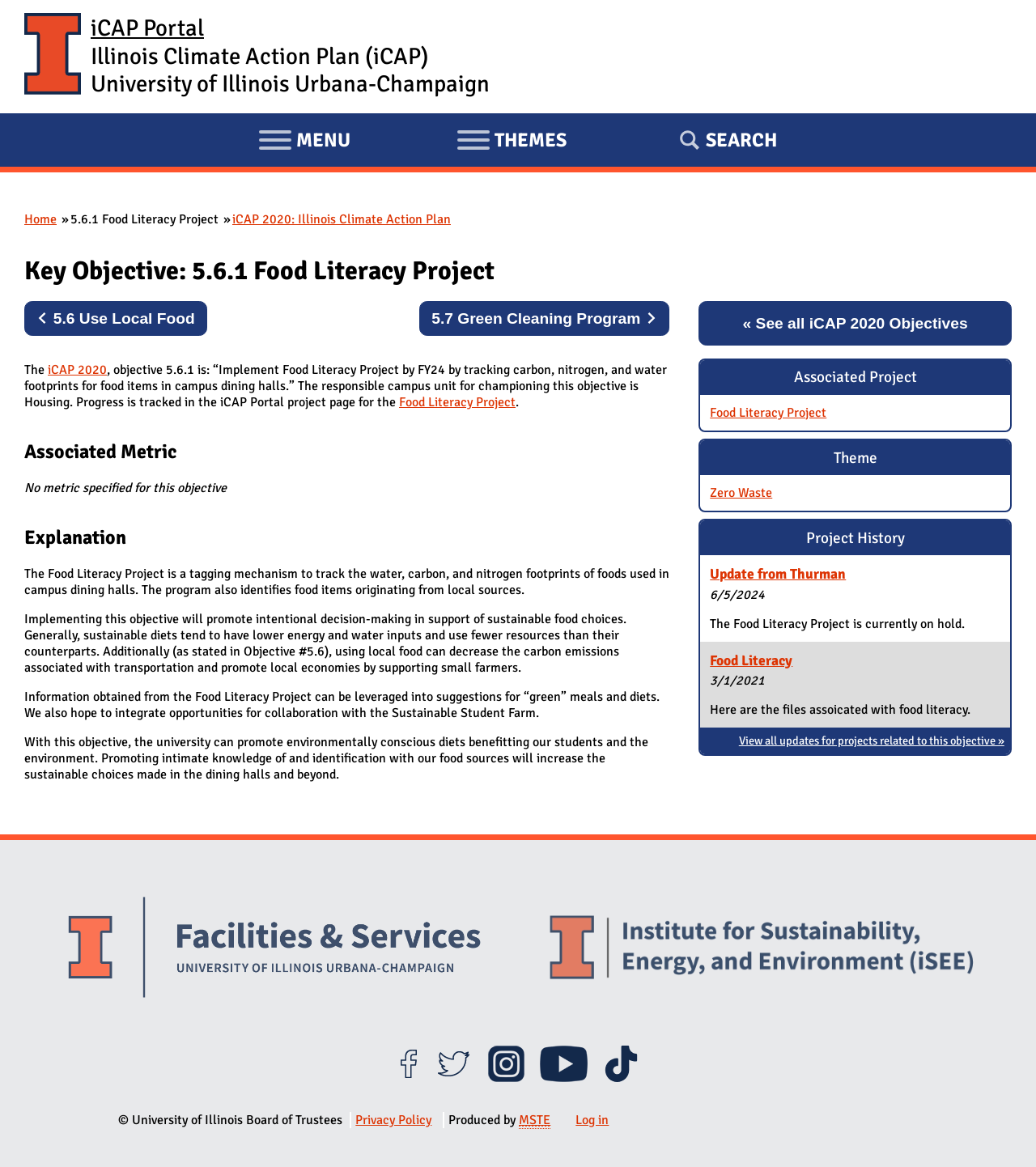Utilize the information from the image to answer the question in detail:
What is the objective of the Food Literacy Project?

The objective of the Food Literacy Project is to implement the project by FY24, which involves tracking carbon, nitrogen, and water footprints for food items in campus dining halls, as stated in the project description.